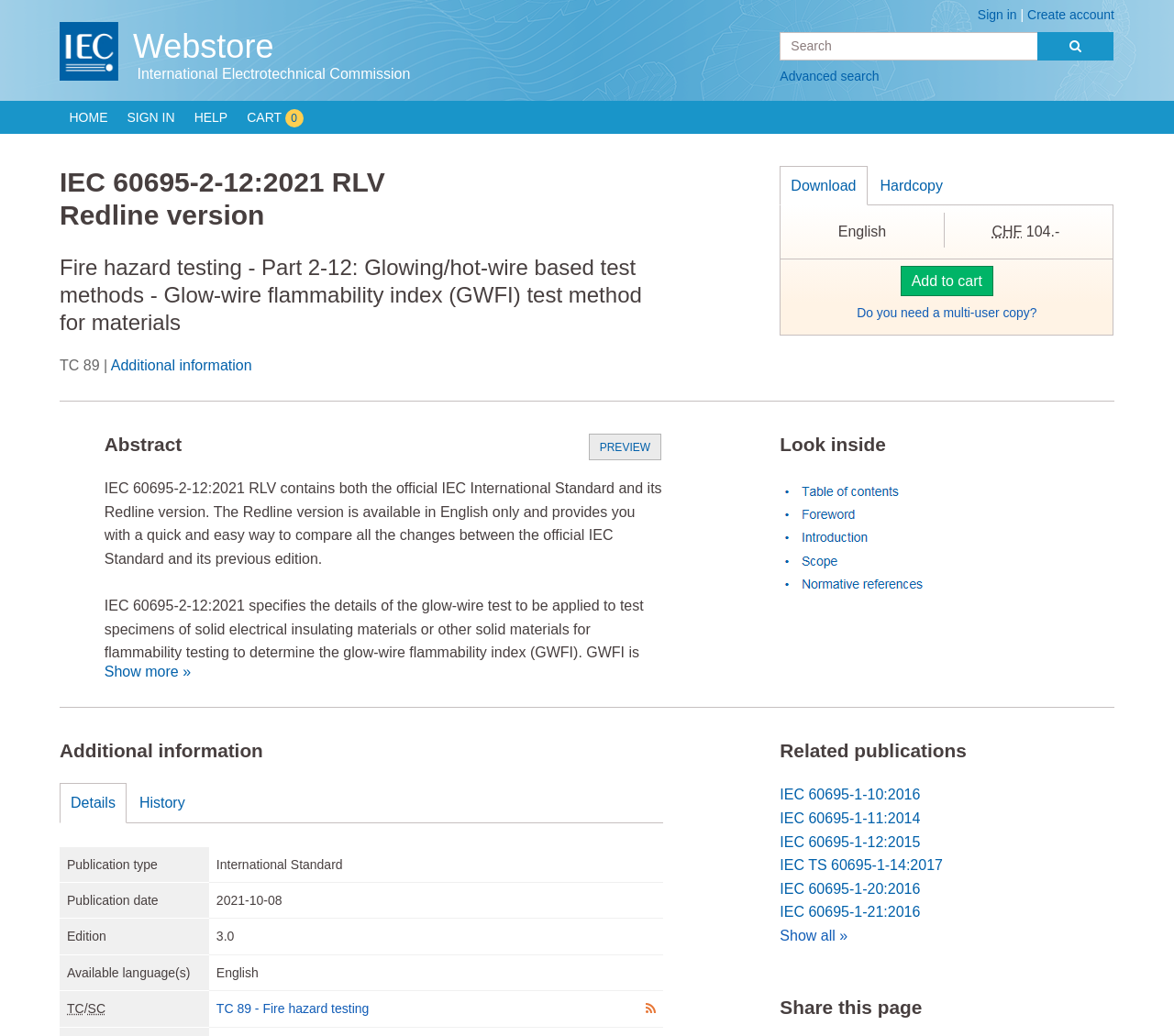Determine the bounding box coordinates of the target area to click to execute the following instruction: "Show more details."

[0.089, 0.641, 0.163, 0.656]